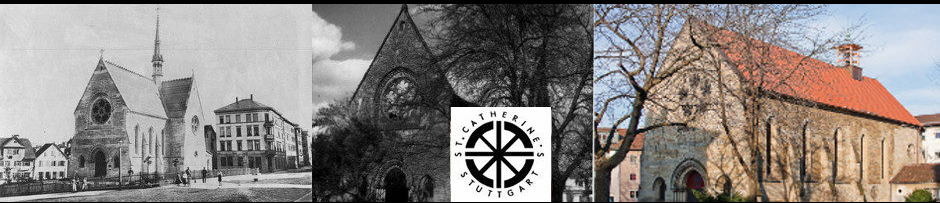What surrounds the church in the modern photograph?
Using the image as a reference, deliver a detailed and thorough answer to the question.

The caption states that the modern photograph of the church illustrates its current appearance, emphasizing the charming blend of traditional and contemporary elements, surrounded by lush trees. Therefore, the church in the modern photograph is surrounded by lush trees.